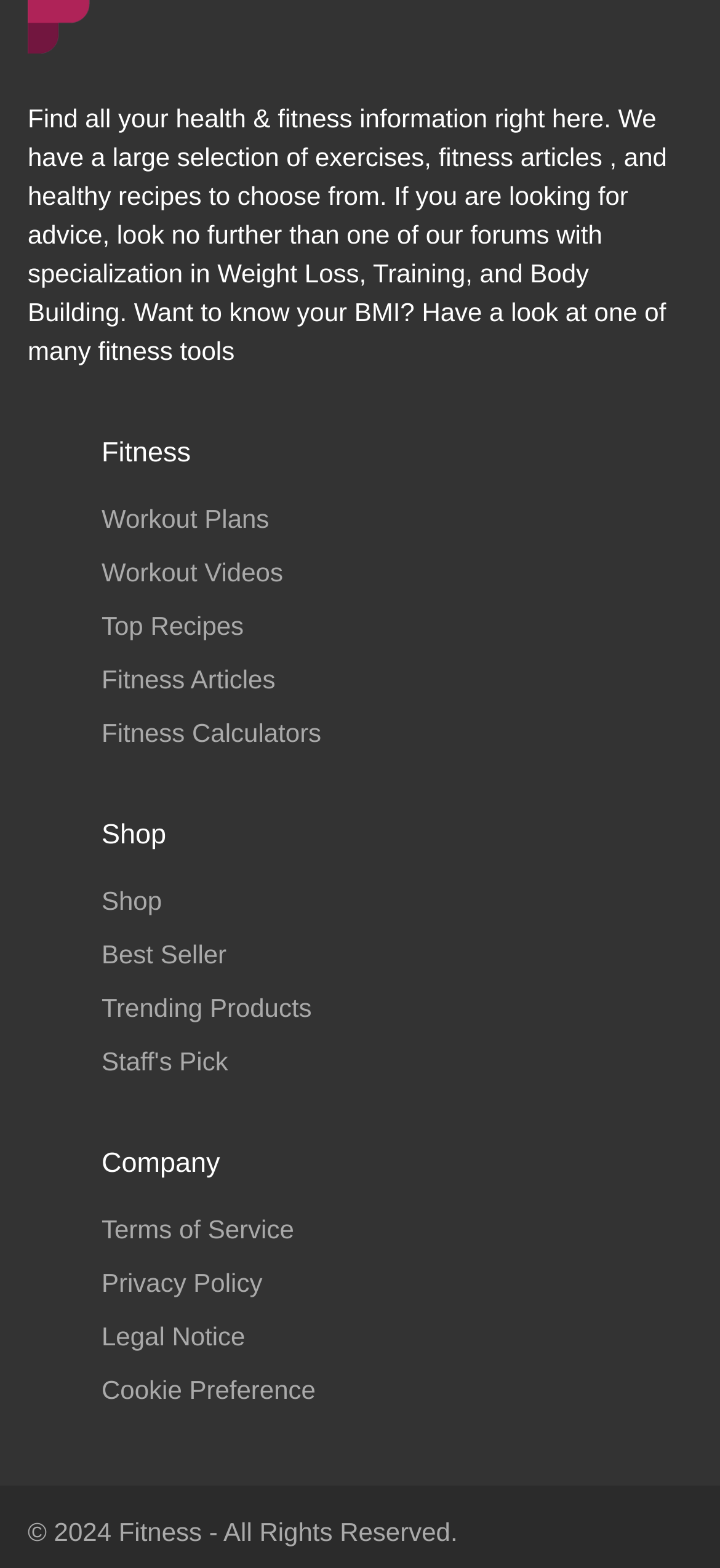What is the purpose of the 'Fitness Calculators' link? Look at the image and give a one-word or short phrase answer.

To calculate fitness metrics